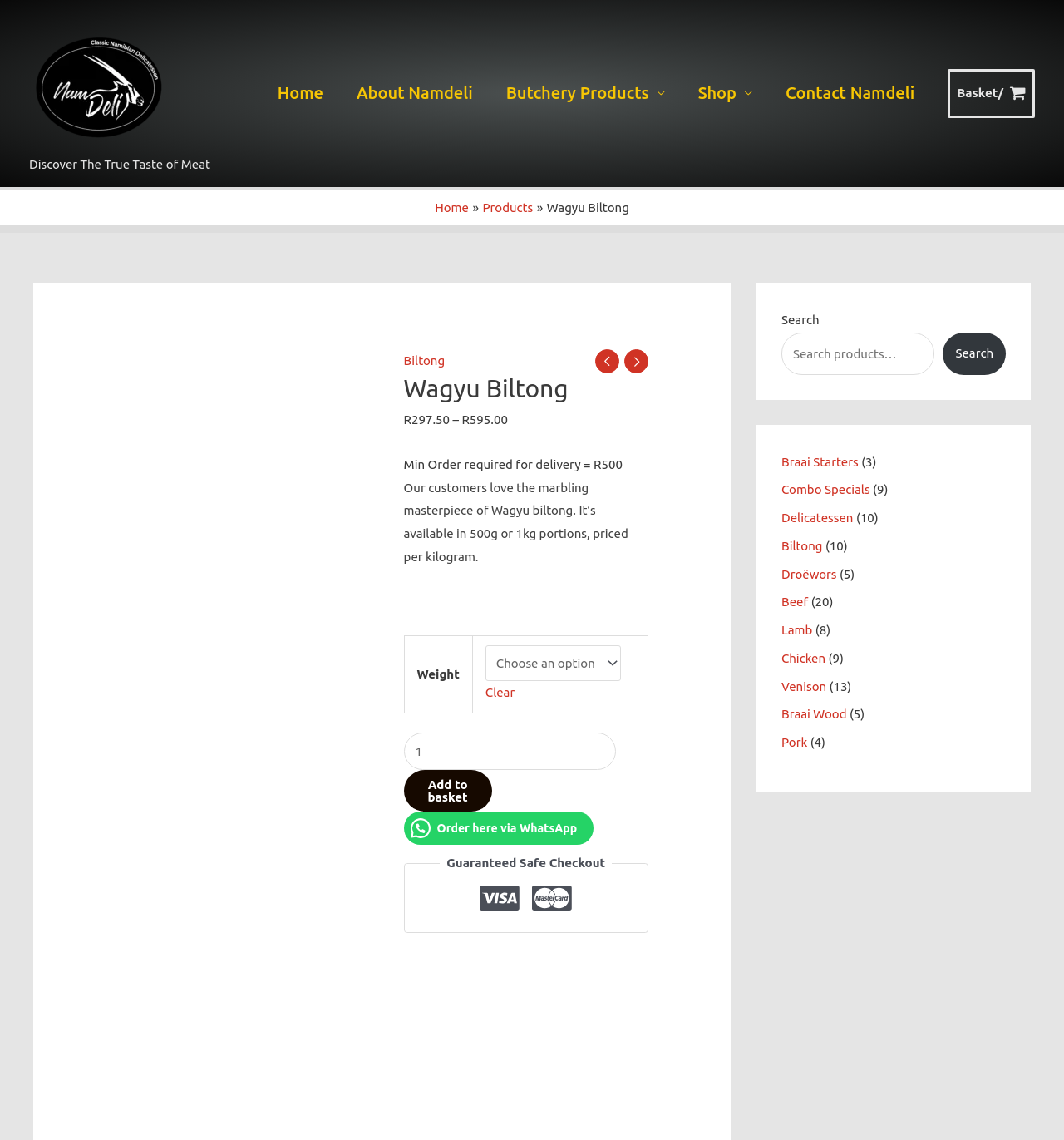Please provide a short answer using a single word or phrase for the question:
What is the minimum order required for delivery?

R500